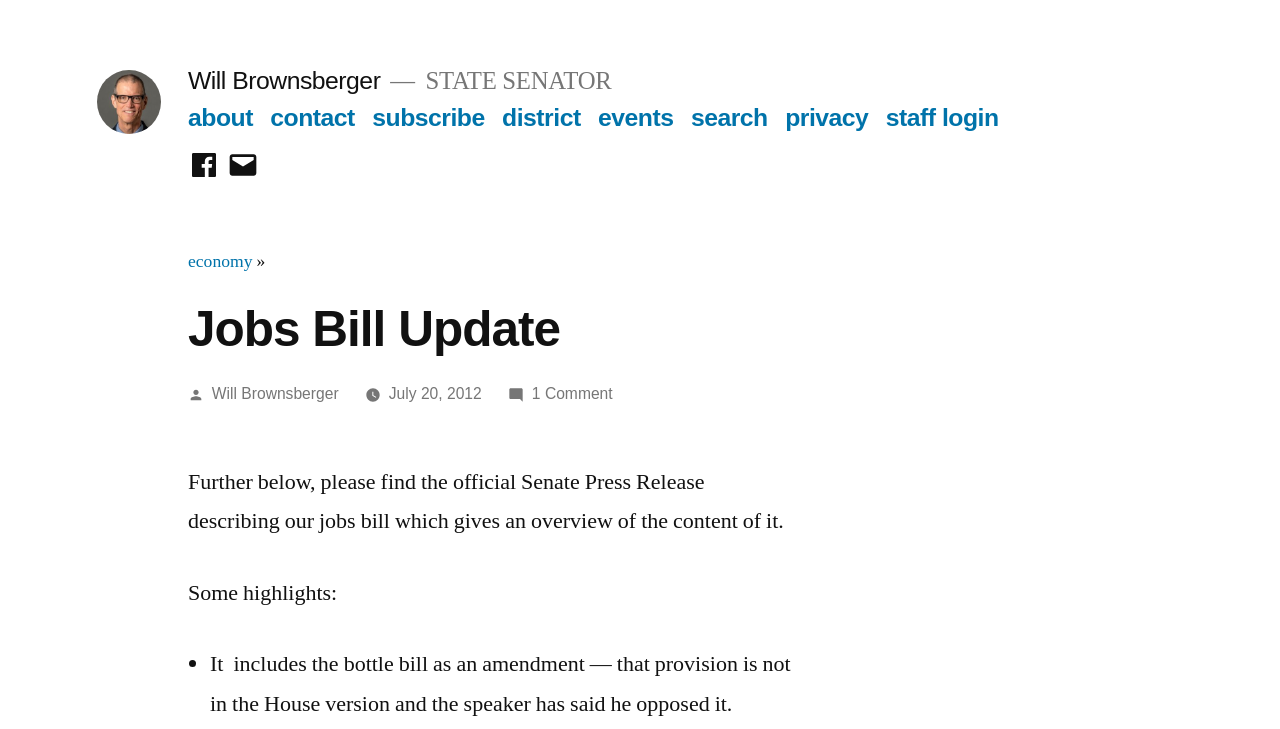Answer with a single word or phrase: 
What is the name of the state senator?

Will Brownsberger